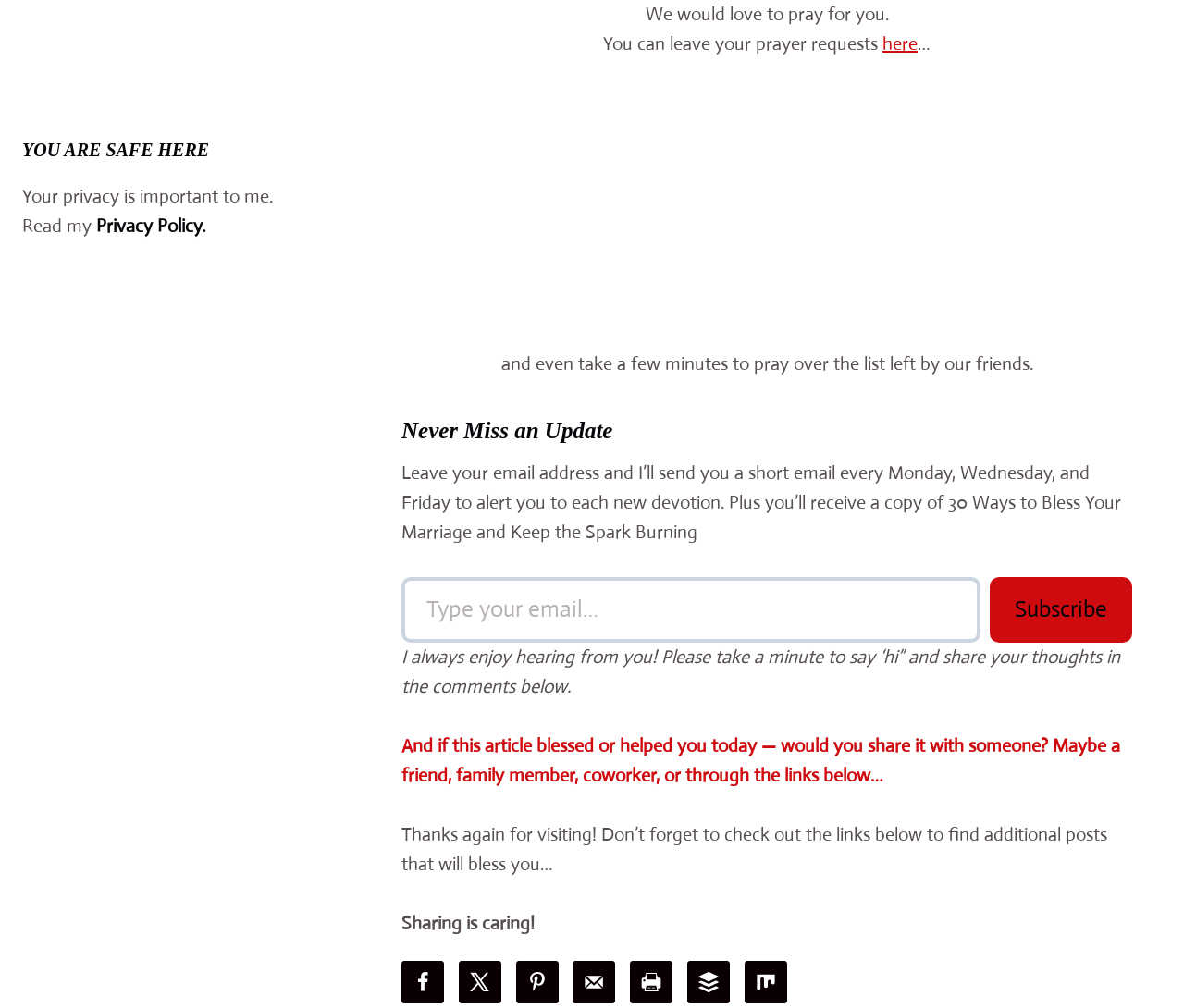What is the purpose of the prayer request section?
Using the picture, provide a one-word or short phrase answer.

To pray for users